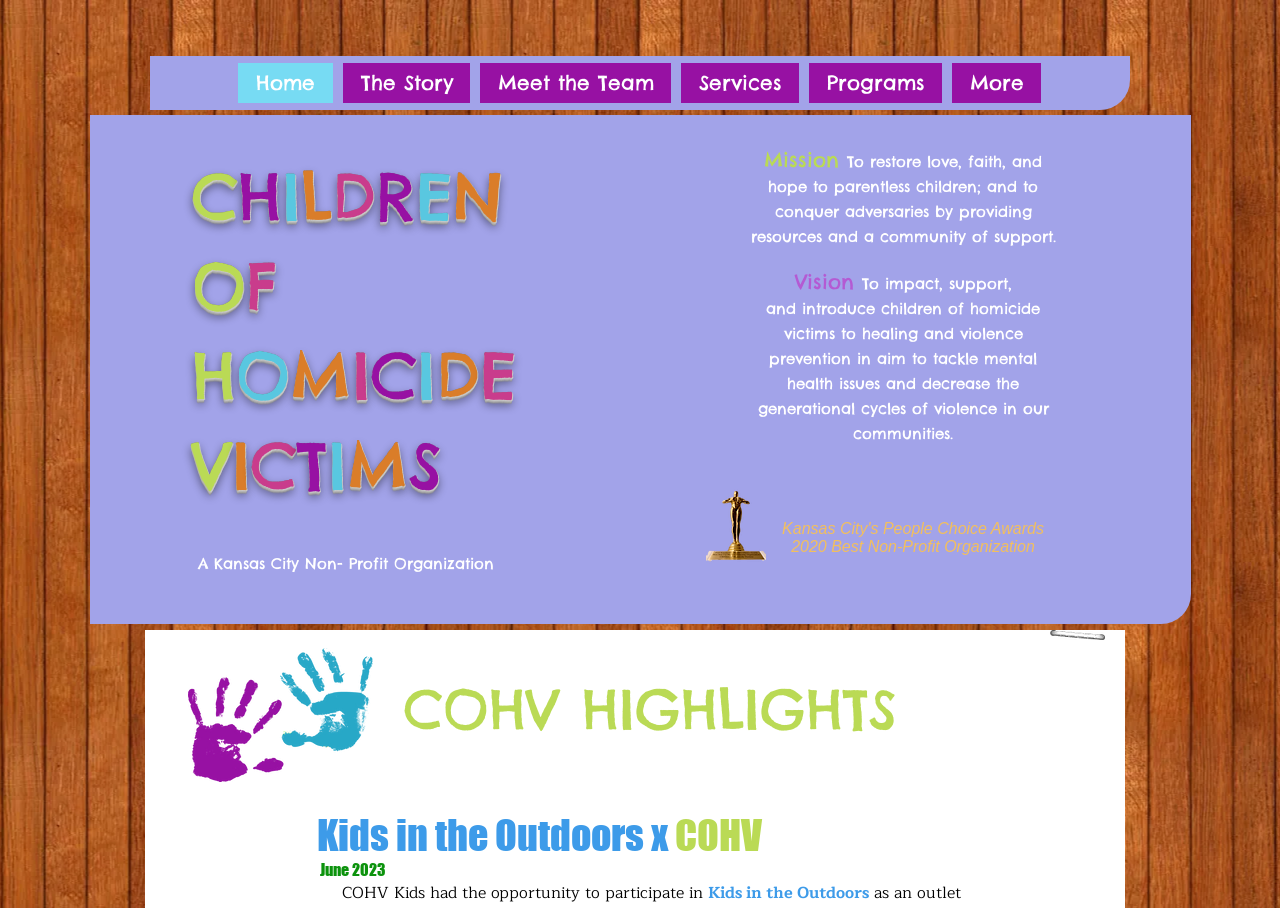Please specify the bounding box coordinates of the clickable section necessary to execute the following command: "Explore the Services provided".

[0.532, 0.069, 0.624, 0.113]